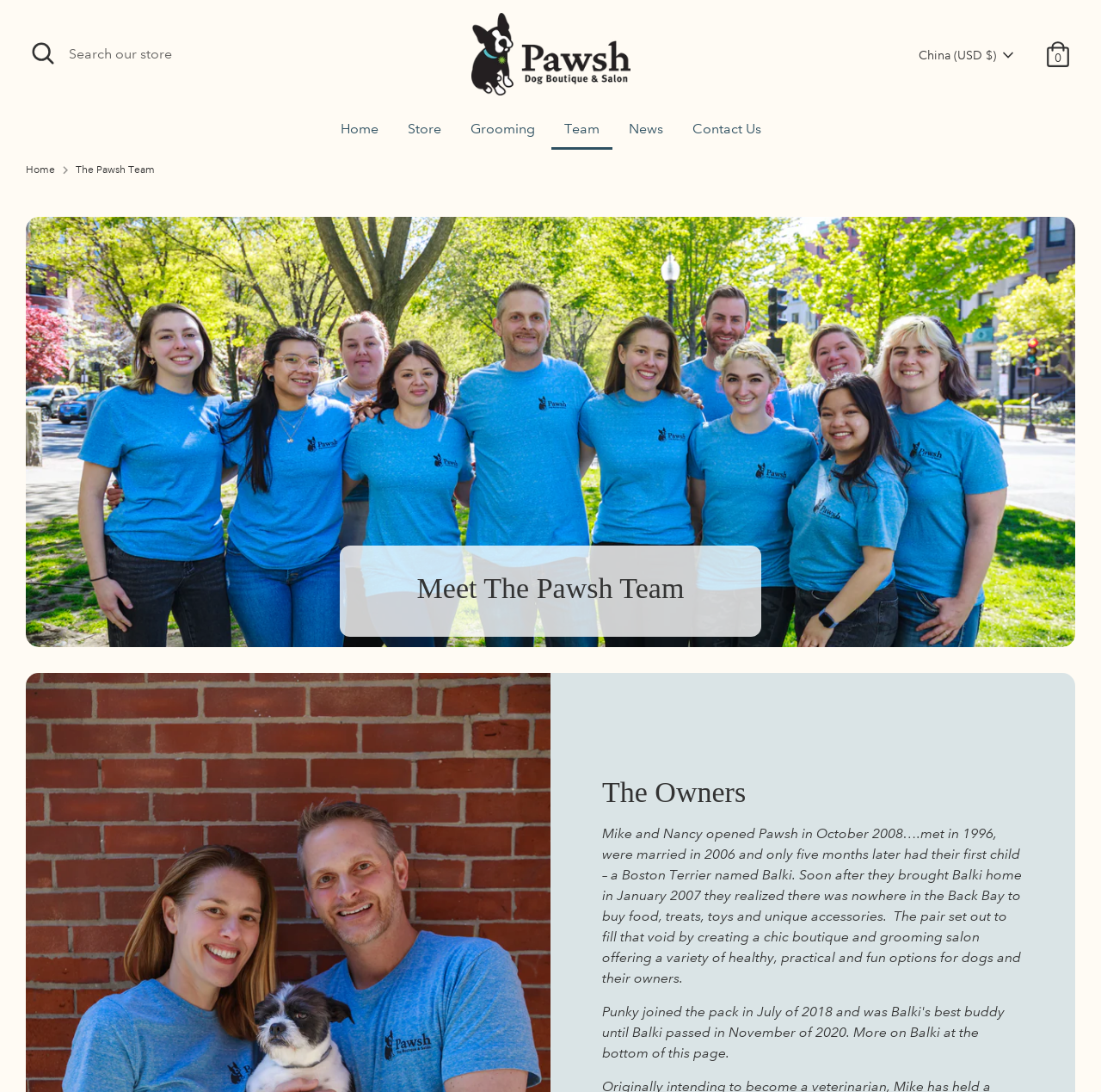Please identify the bounding box coordinates of the element's region that should be clicked to execute the following instruction: "Change currency". The bounding box coordinates must be four float numbers between 0 and 1, i.e., [left, top, right, bottom].

[0.834, 0.043, 0.923, 0.058]